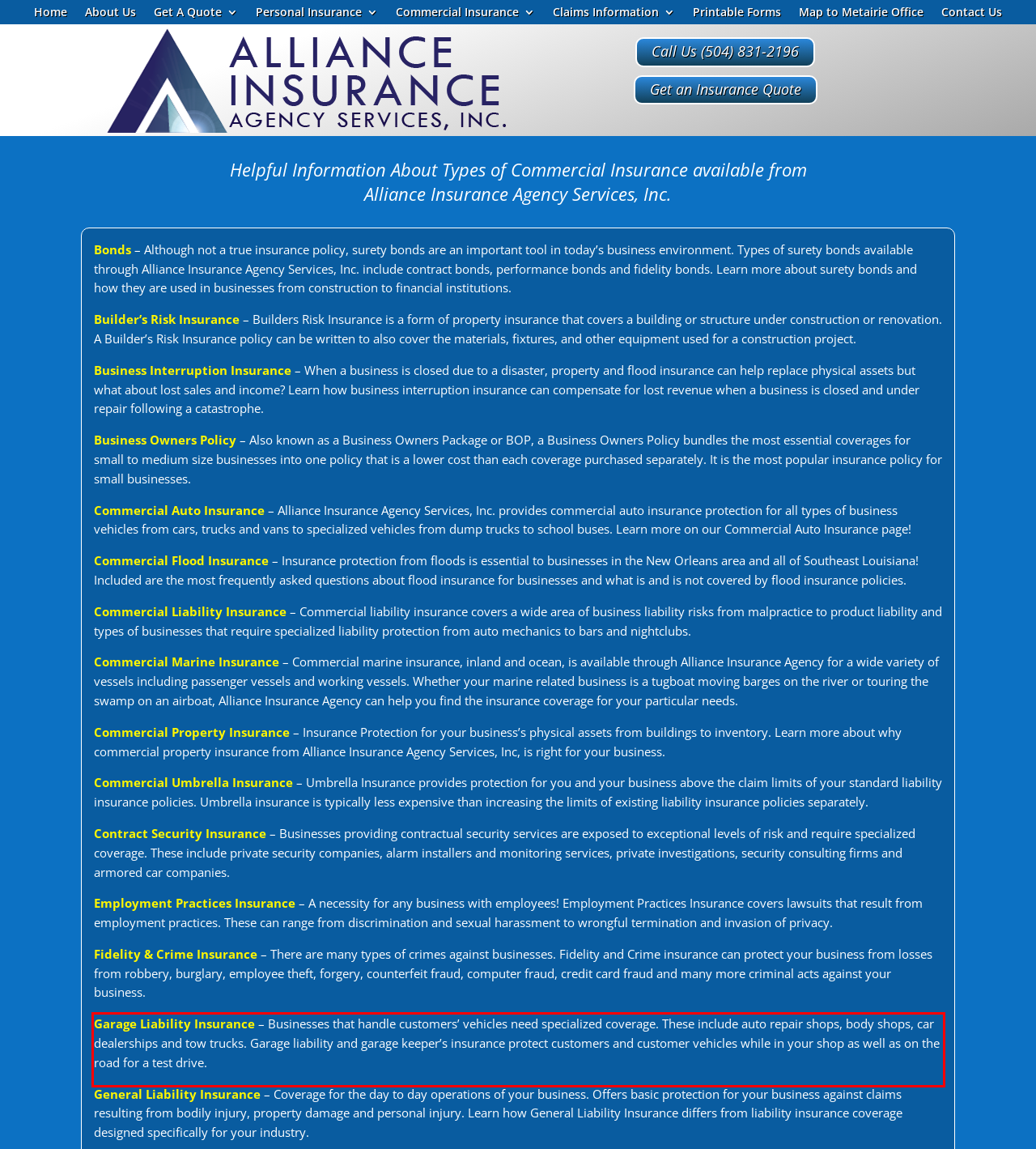Identify and transcribe the text content enclosed by the red bounding box in the given screenshot.

Garage Liability Insurance – Businesses that handle customers’ vehicles need specialized coverage. These include auto repair shops, body shops, car dealerships and tow trucks. Garage liability and garage keeper’s insurance protect customers and customer vehicles while in your shop as well as on the road for a test drive.